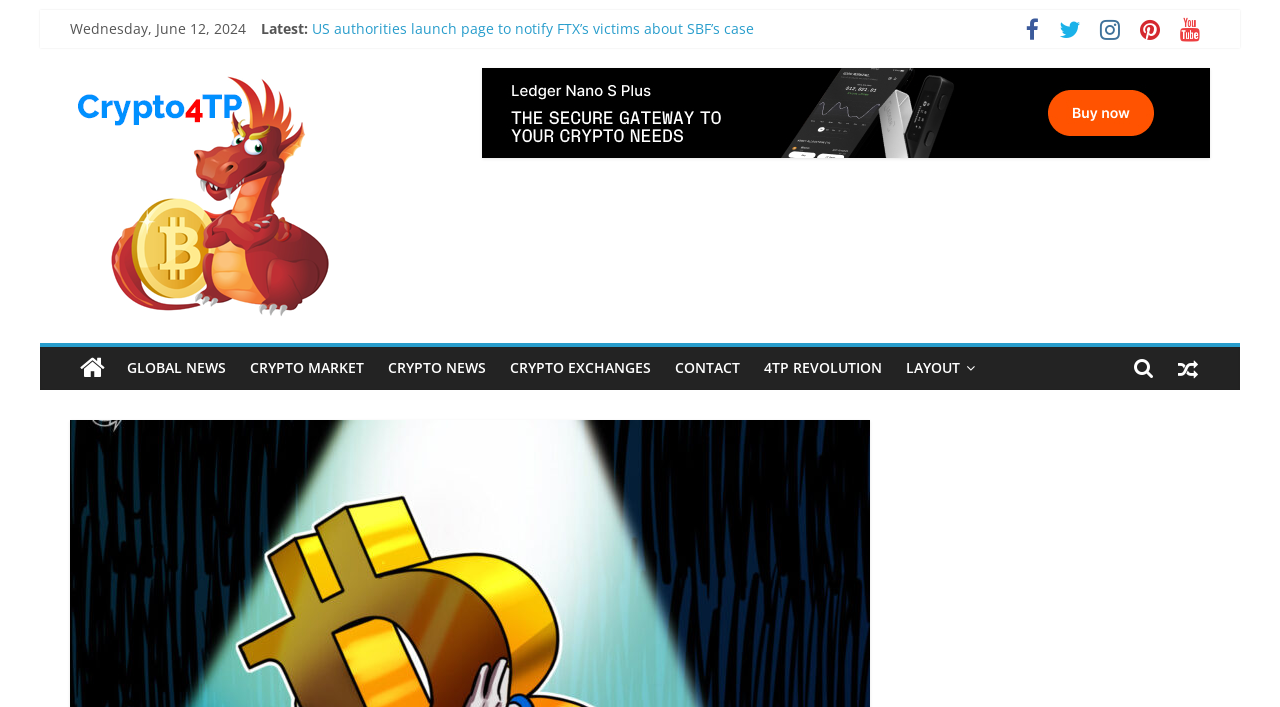What are the categories listed on the webpage?
Offer a detailed and exhaustive answer to the question.

I found the categories by looking at the link elements with the corresponding texts, which are located at the top right corner of the webpage.